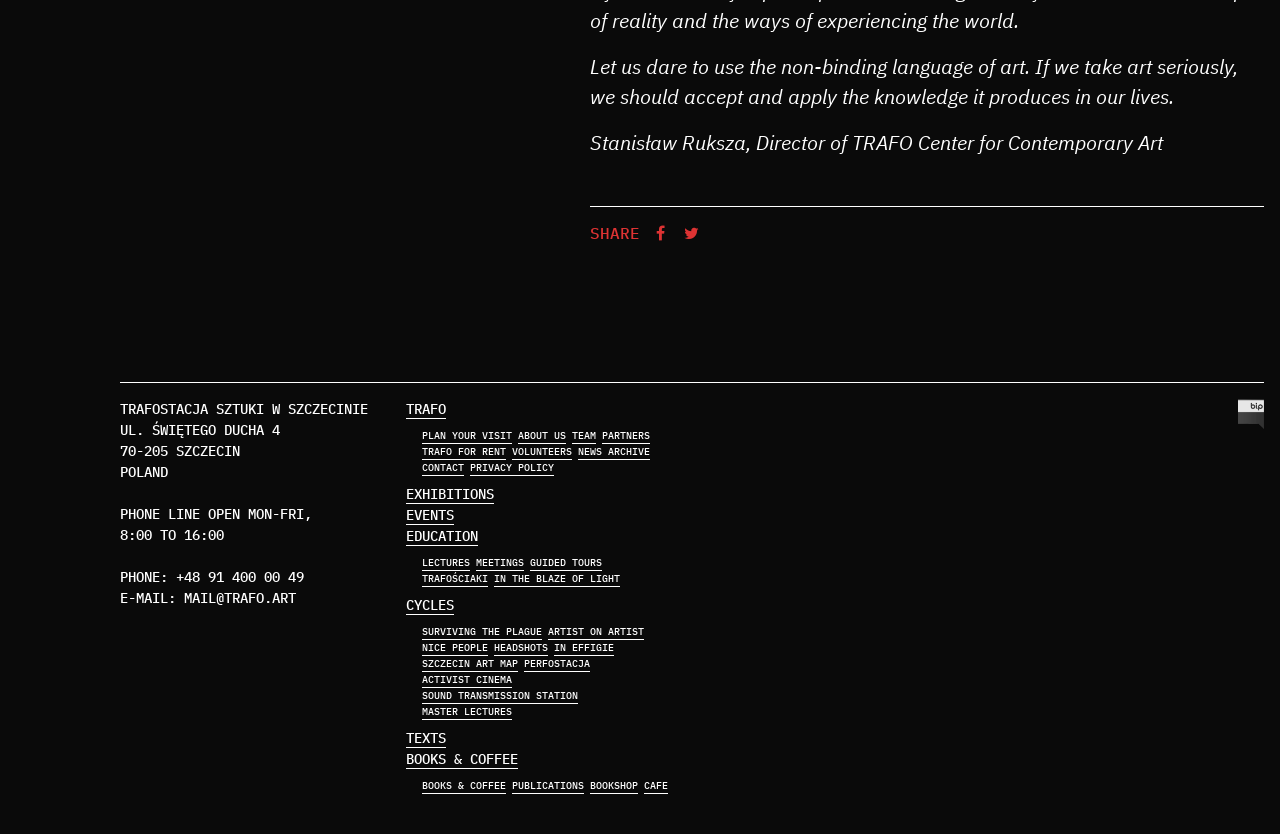Respond to the following question using a concise word or phrase: 
What are the opening hours of the phone line?

MON-FRI, 8:00 TO 16:00